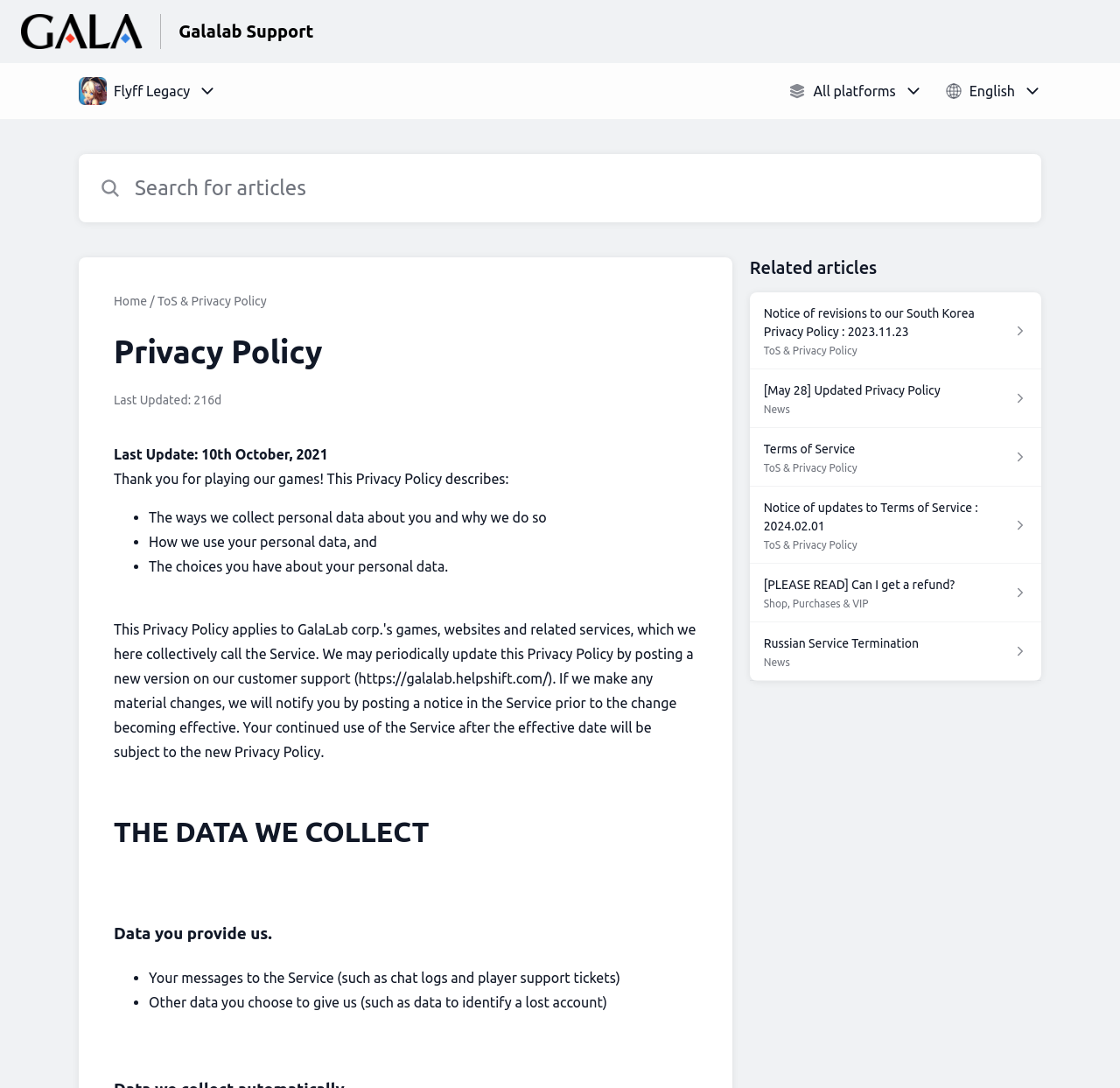Please reply to the following question with a single word or a short phrase:
What is the name of the game?

Flyff Legacy